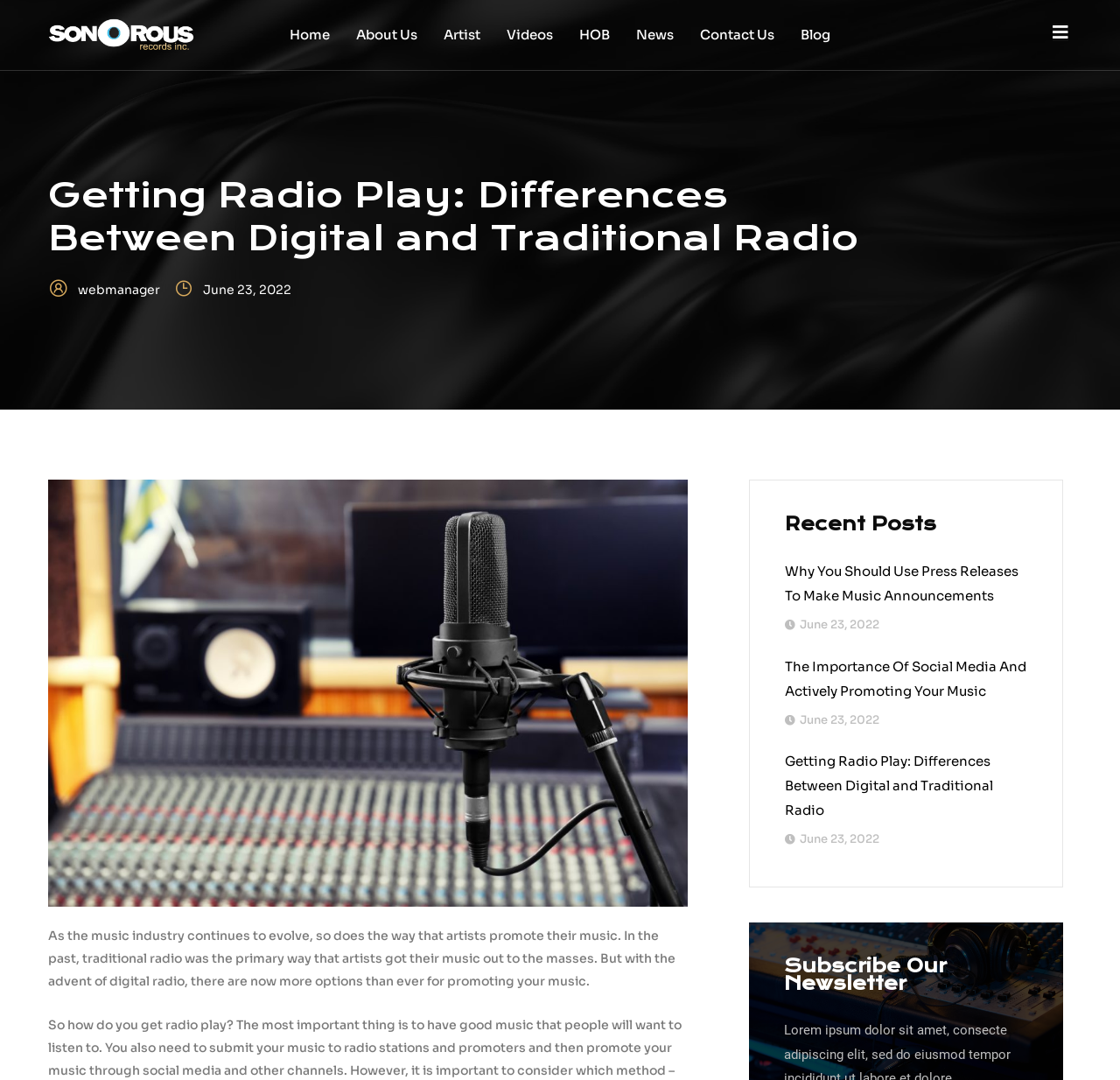Pinpoint the bounding box coordinates of the clickable area needed to execute the instruction: "Click the Home link". The coordinates should be specified as four float numbers between 0 and 1, i.e., [left, top, right, bottom].

[0.247, 0.008, 0.306, 0.057]